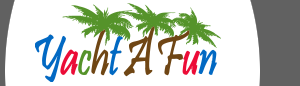Please answer the following question using a single word or phrase: 
What type of experiences does the brand focus on?

sailing and recreational boating